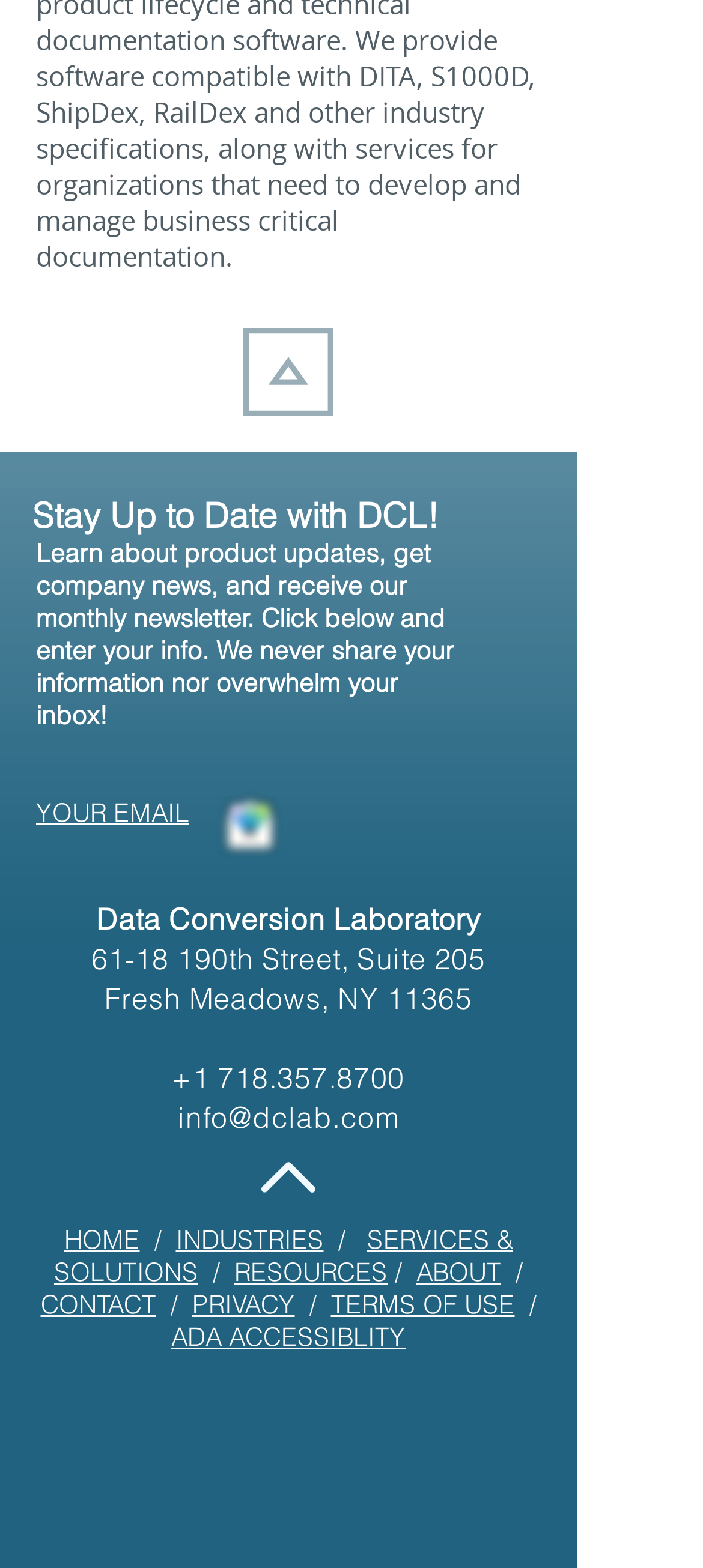Provide the bounding box coordinates of the area you need to click to execute the following instruction: "Click the 'YOUR EMAIL' button".

[0.051, 0.508, 0.269, 0.529]